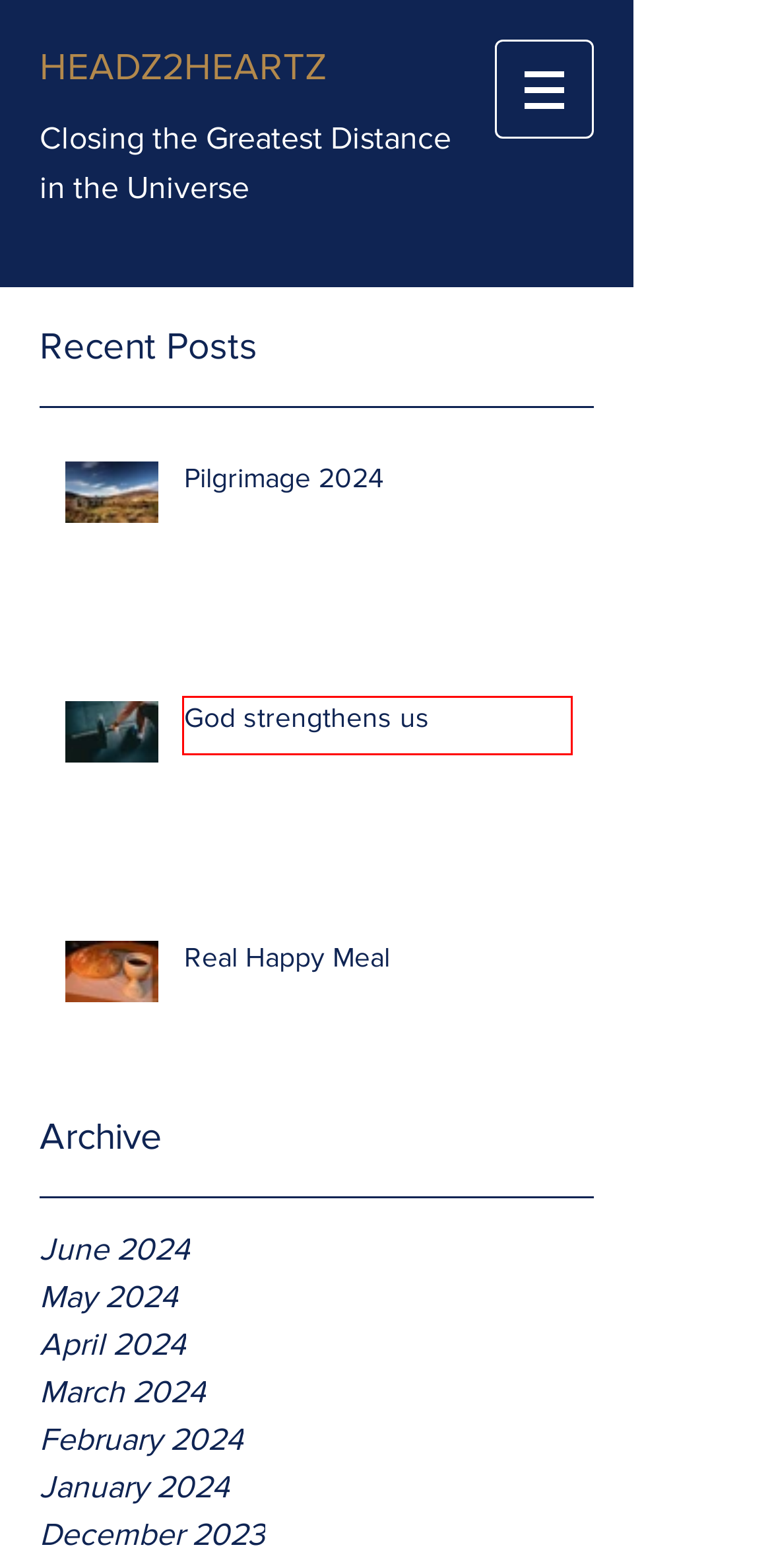You are given a screenshot of a webpage with a red bounding box around an element. Choose the most fitting webpage description for the page that appears after clicking the element within the red bounding box. Here are the candidates:
A. March - 2024
B. June - 2024
C. Pilgrimage 2024
D. April - 2024
E. January - 2024
F. February - 2024
G. God strengthens us
H. May - 2024

G